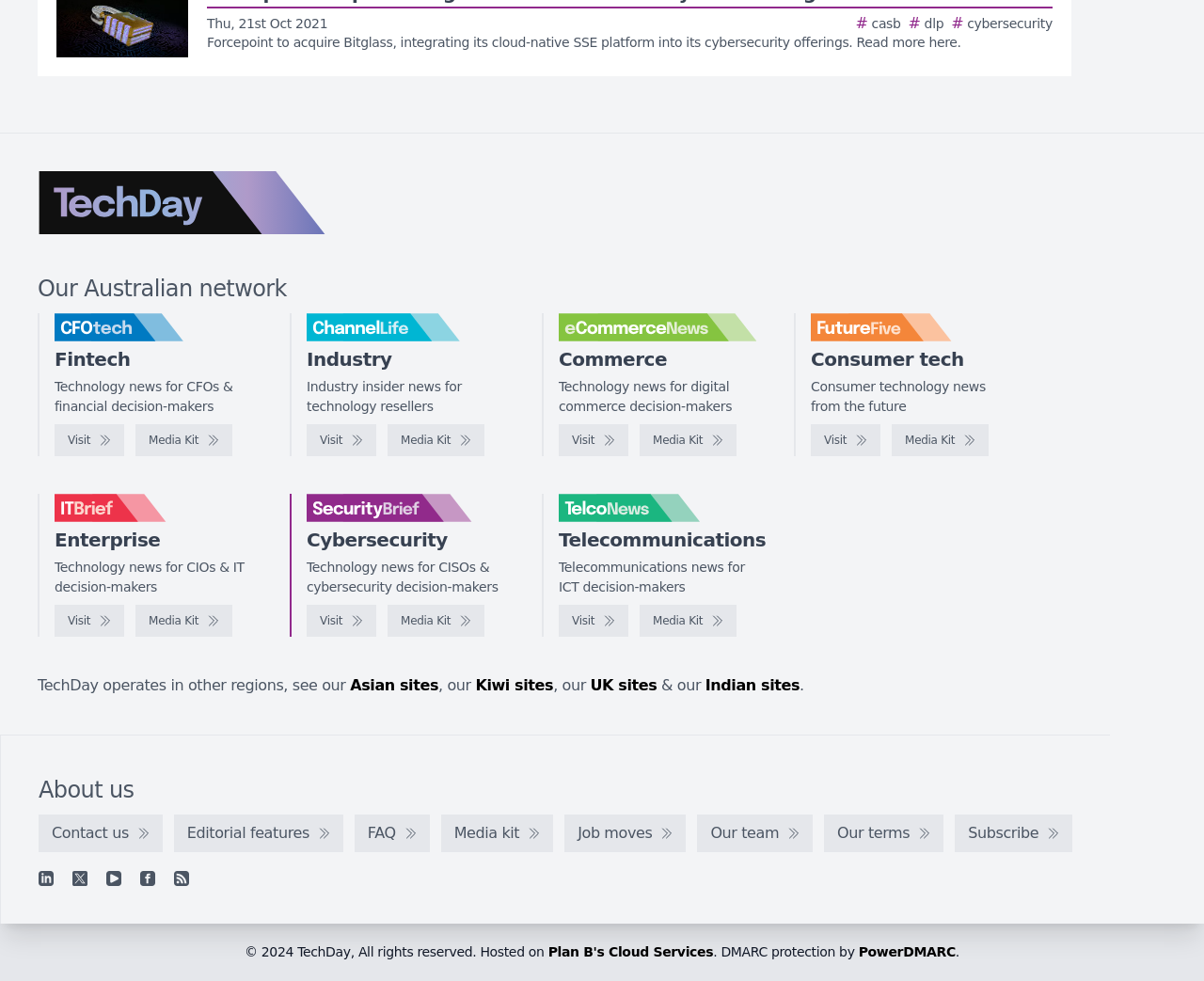Given the following UI element description: "Plan B's Cloud Services", find the bounding box coordinates in the webpage screenshot.

[0.455, 0.963, 0.592, 0.978]